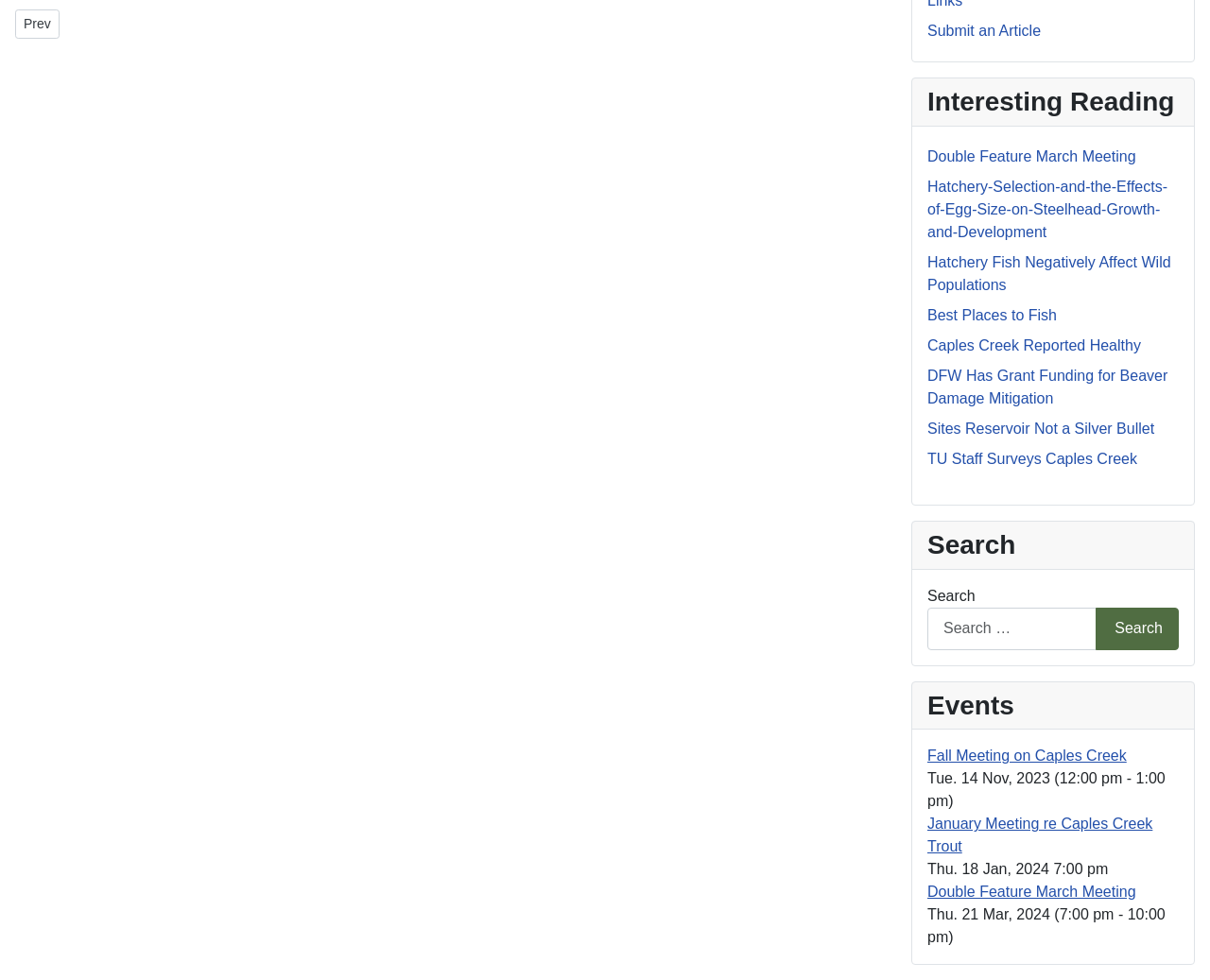For the element described, predict the bounding box coordinates as (top-left x, top-left y, bottom-right x, bottom-right y). All values should be between 0 and 1. Element description: Get in Touch

None